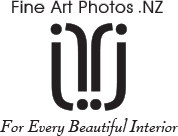Provide a one-word or short-phrase answer to the question:
What type of products does the company offer?

Framed prints and artwork